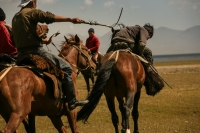What is the riders engaging in?
Using the information from the image, answer the question thoroughly.

The caption describes the riders as participating in a 'game that showcases skill and teamwork'. This phrase indicates that the riders are engaging in a competitive or playful activity, which can be broadly classified as a game. The specific type of game is not specified, but the general nature of the activity can be inferred from the caption.